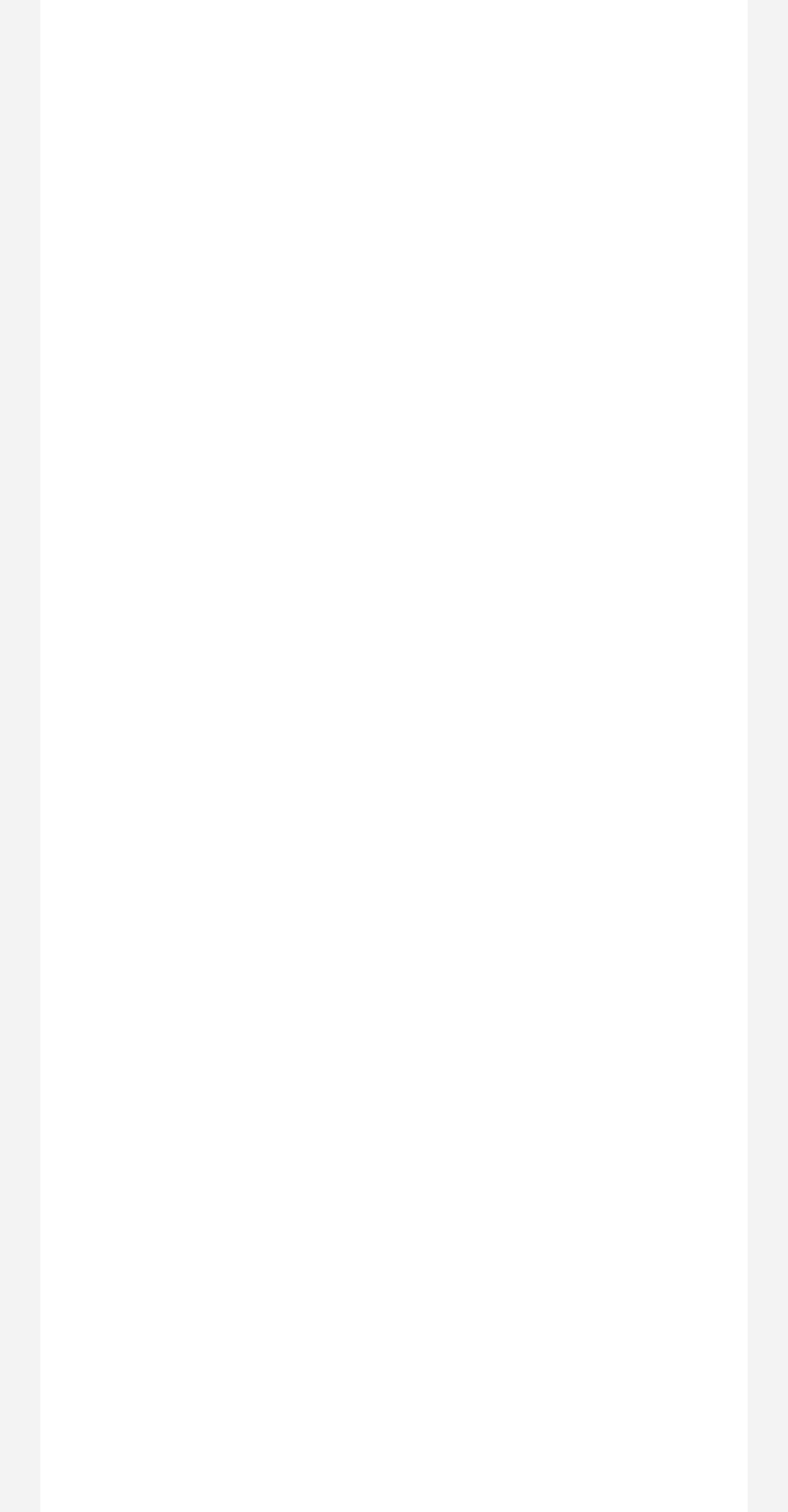Can you look at the image and give a comprehensive answer to the question:
What is Kify Diabetes about?

Based on the static text description, Kify Diabetes is a health-based social network where people share their diabetes experiences, treatment options, knowledge, and give support to others suffering from diabetes.